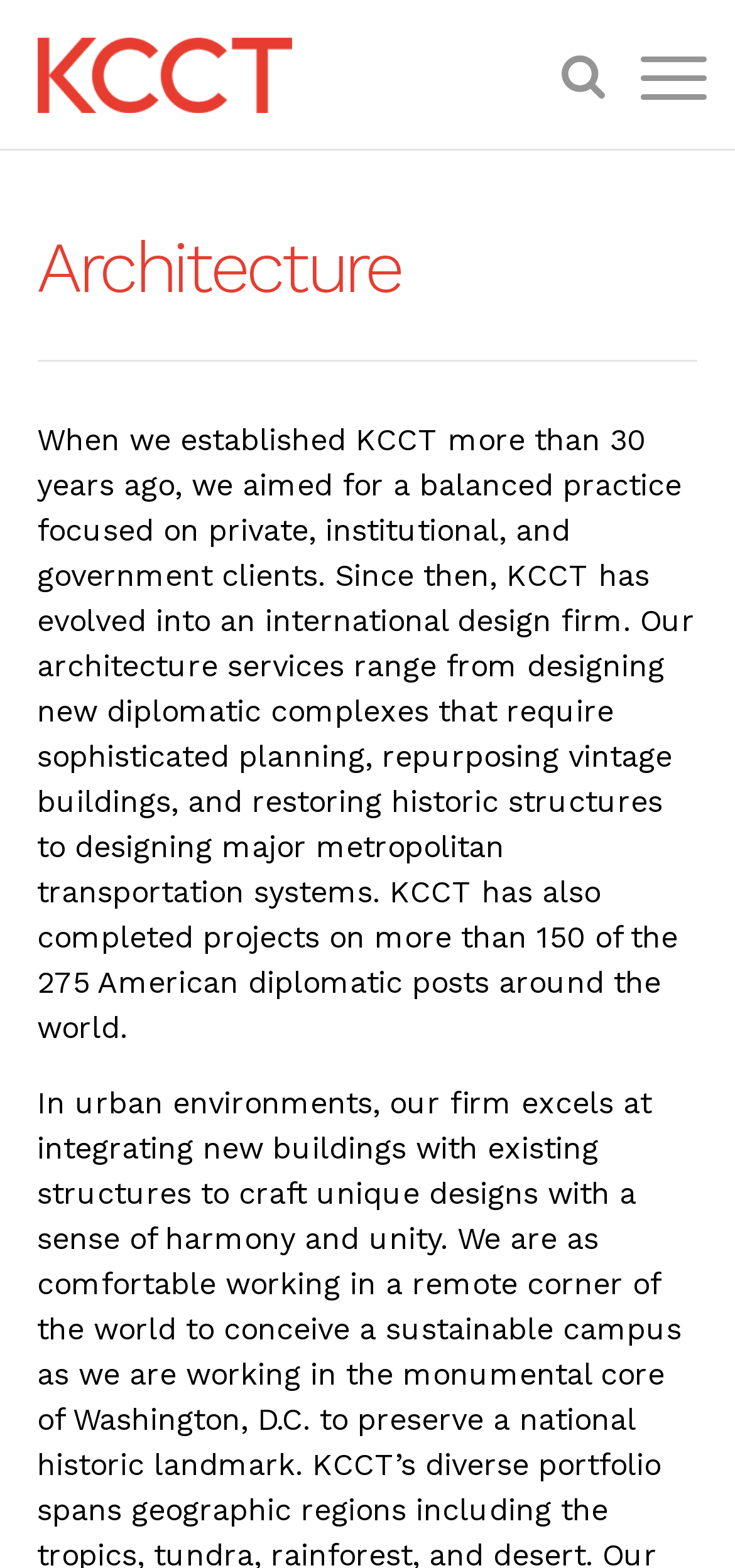What is the purpose of the 'chevron-small-right' icon?
Please provide a single word or phrase in response based on the screenshot.

Indicates a dropdown menu